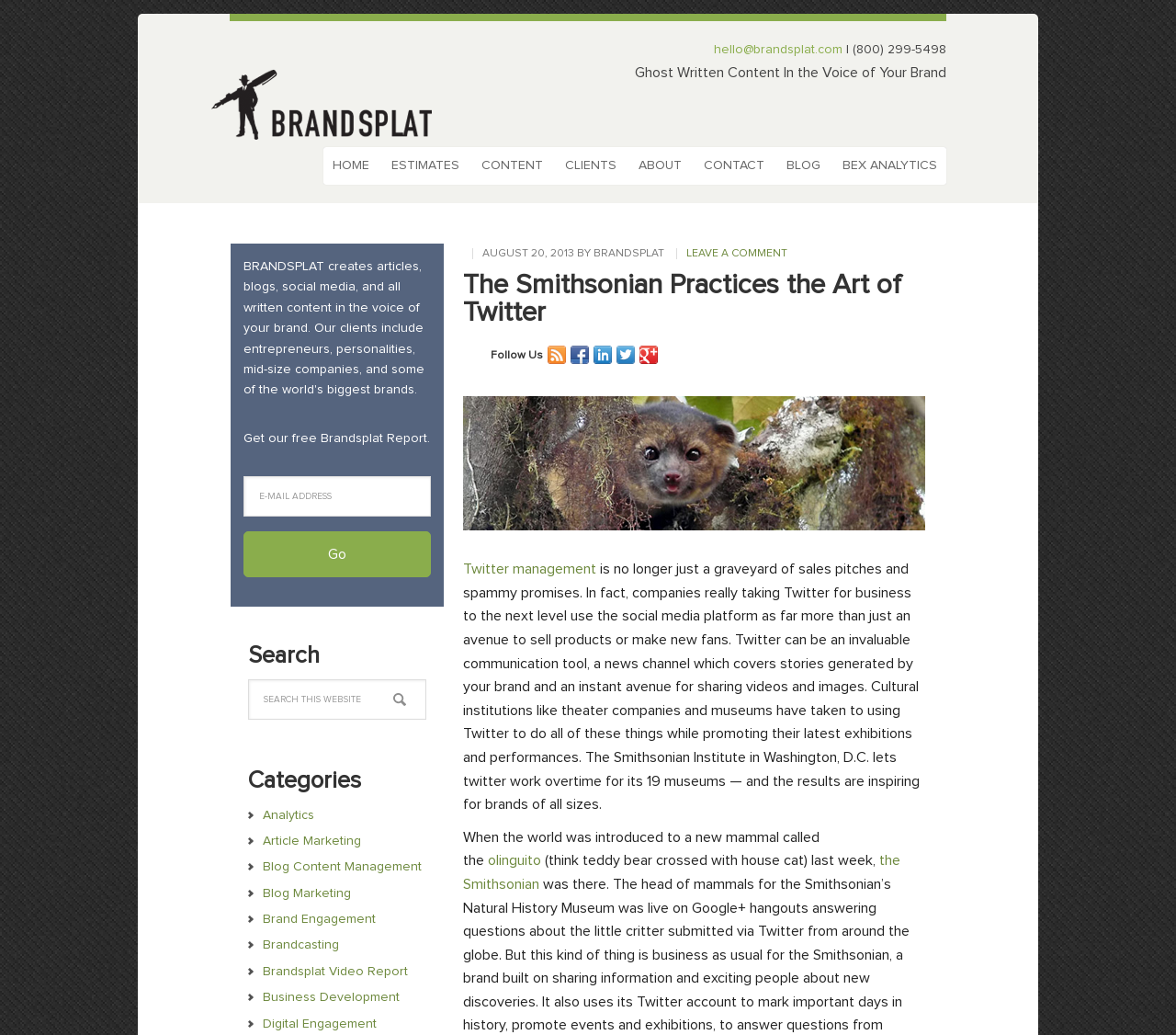Locate the primary headline on the webpage and provide its text.

The Smithsonian Practices the Art of Twitter